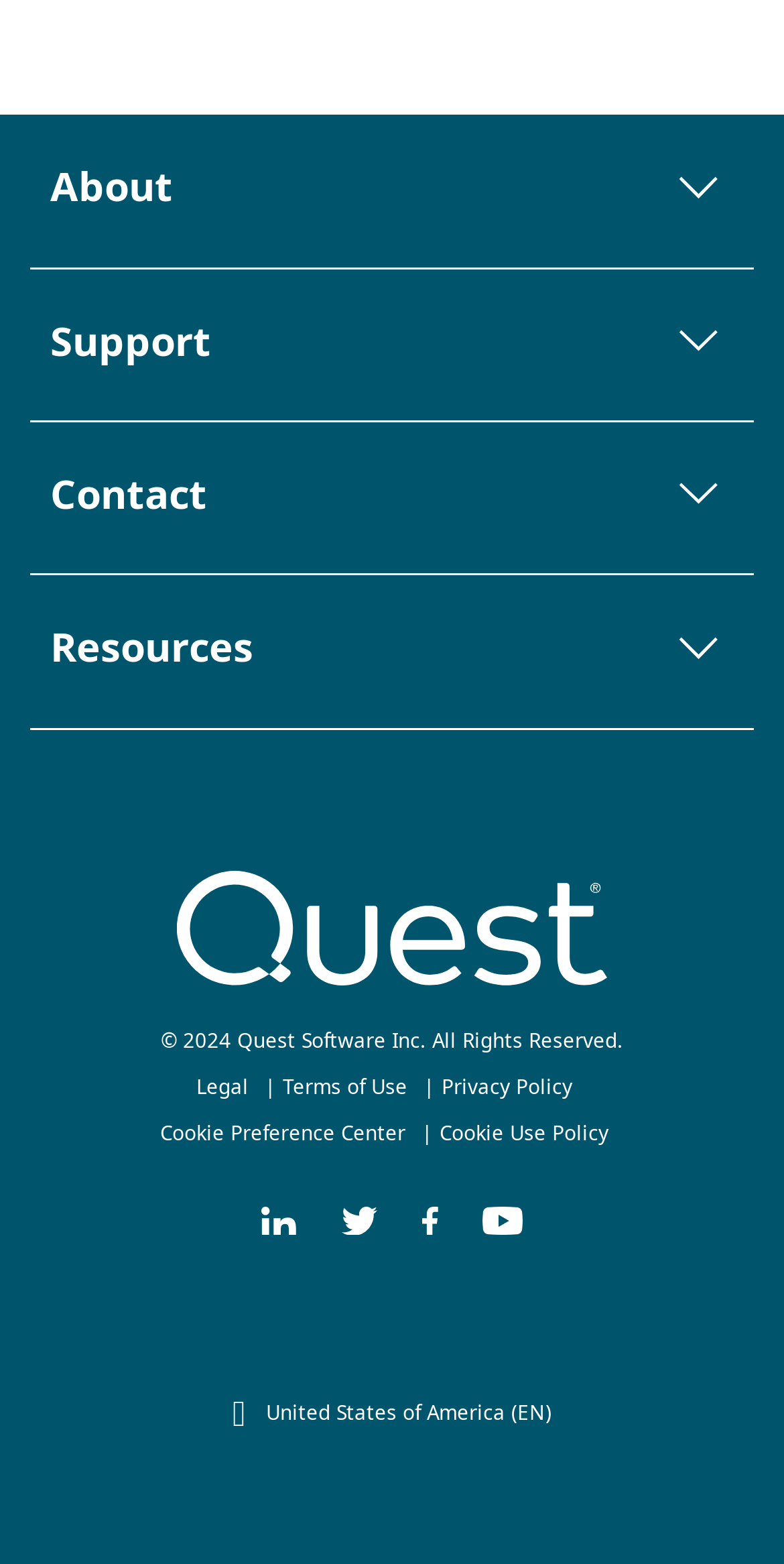Identify the bounding box coordinates of the clickable region to carry out the given instruction: "View Events".

[0.064, 0.595, 0.936, 0.622]